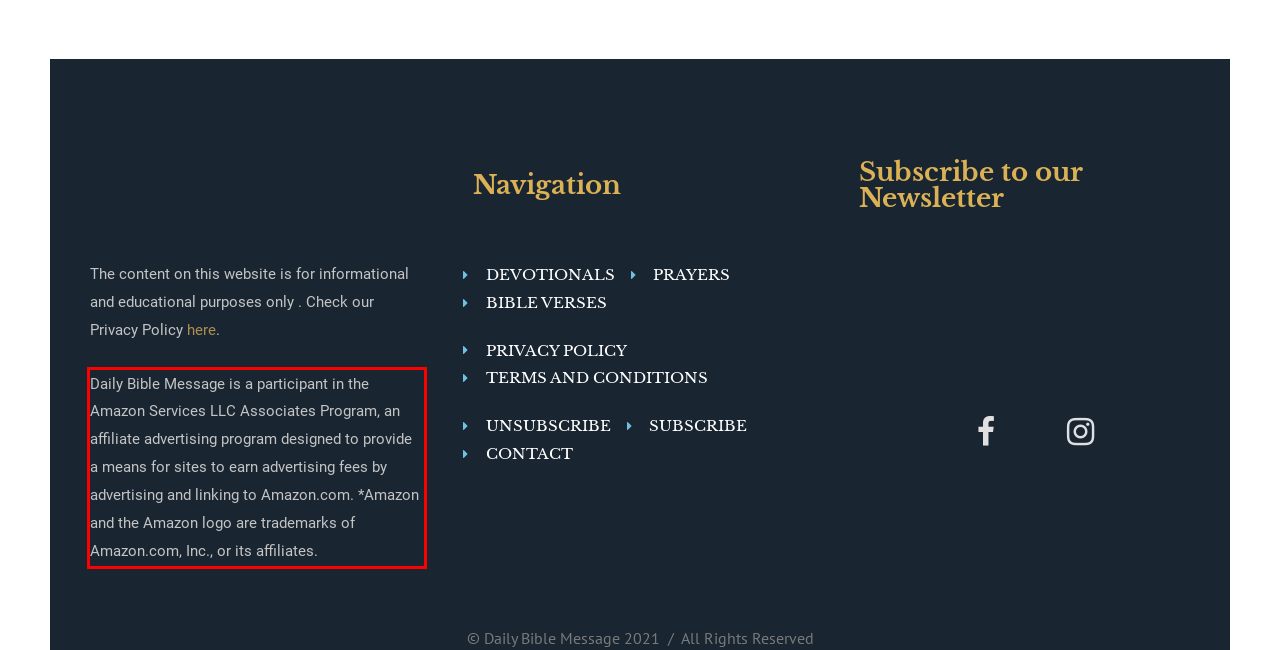There is a screenshot of a webpage with a red bounding box around a UI element. Please use OCR to extract the text within the red bounding box.

Daily Bible Message is a participant in the Amazon Services LLC Associates Program, an affiliate advertising program designed to provide a means for sites to earn advertising fees by advertising and linking to Amazon.com. *Amazon and the Amazon logo are trademarks of Amazon.com, Inc., or its affiliates.